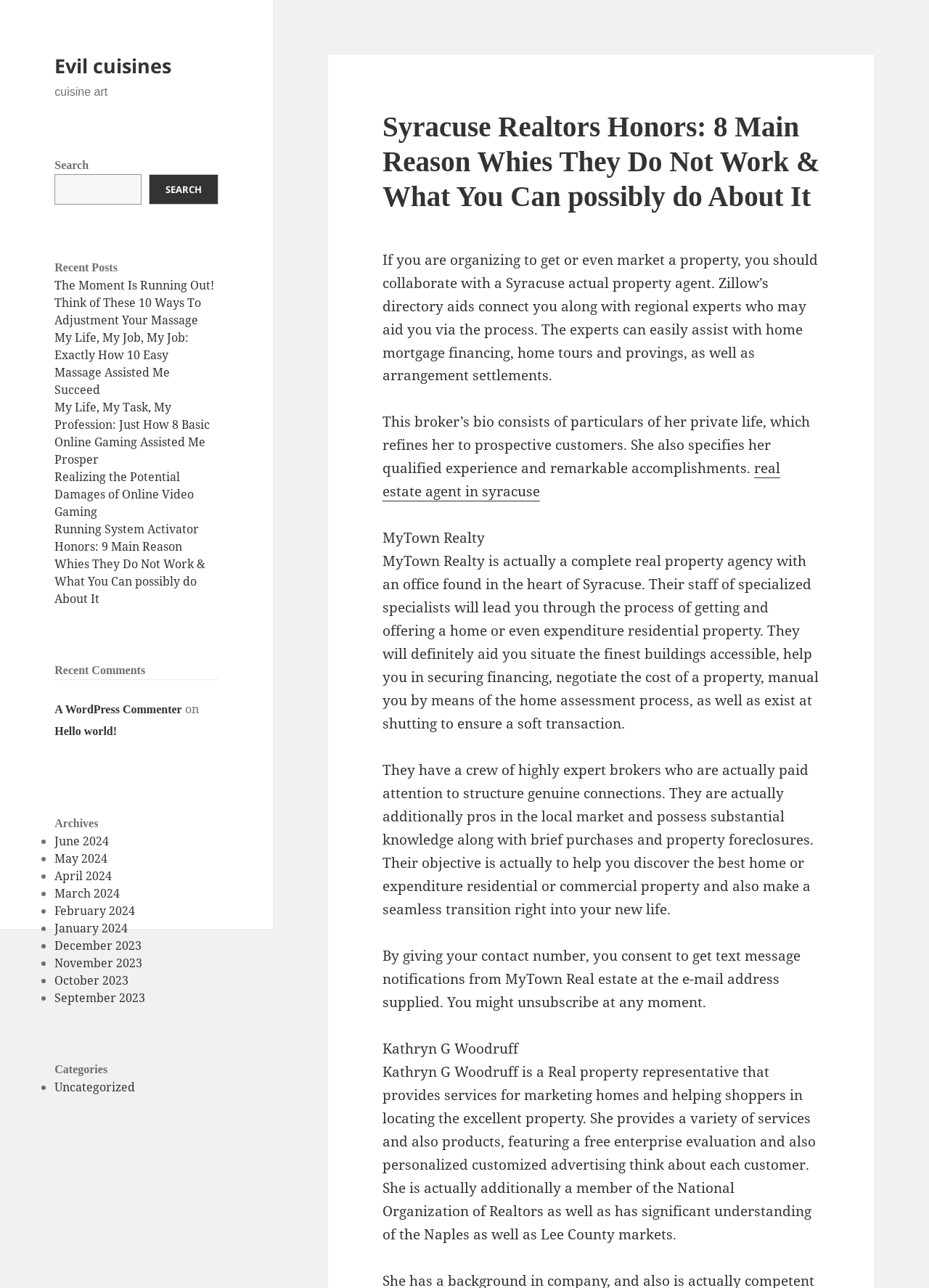Could you provide the bounding box coordinates for the portion of the screen to click to complete this instruction: "Learn more about practice areas"?

None